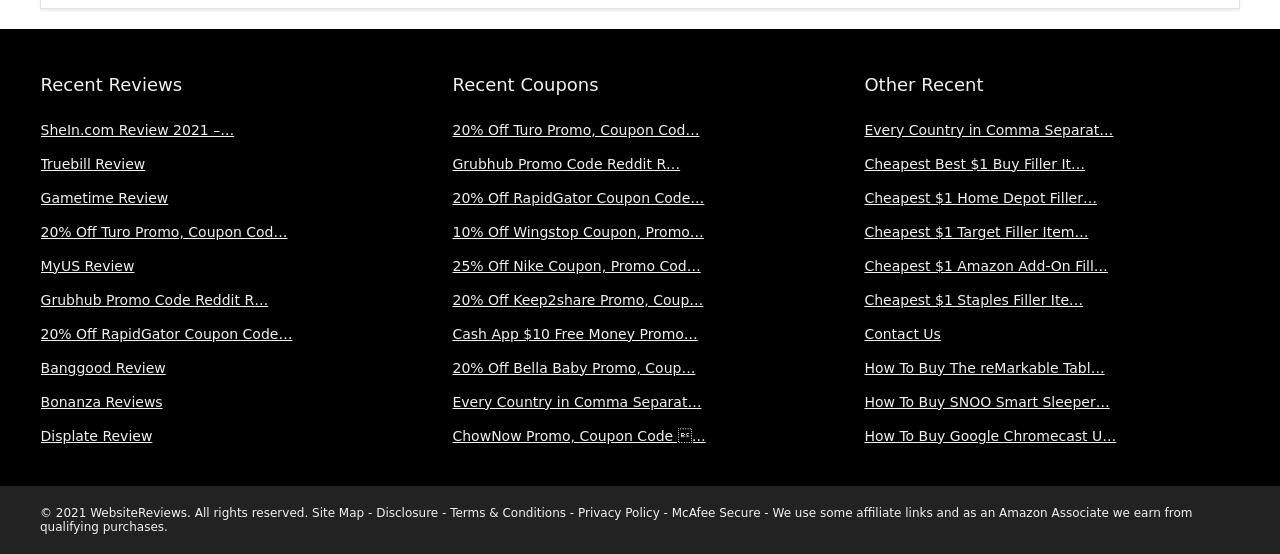Determine the bounding box coordinates for the area that needs to be clicked to fulfill this task: "Get 20% Off Turo Promo". The coordinates must be given as four float numbers between 0 and 1, i.e., [left, top, right, bottom].

[0.032, 0.403, 0.225, 0.432]